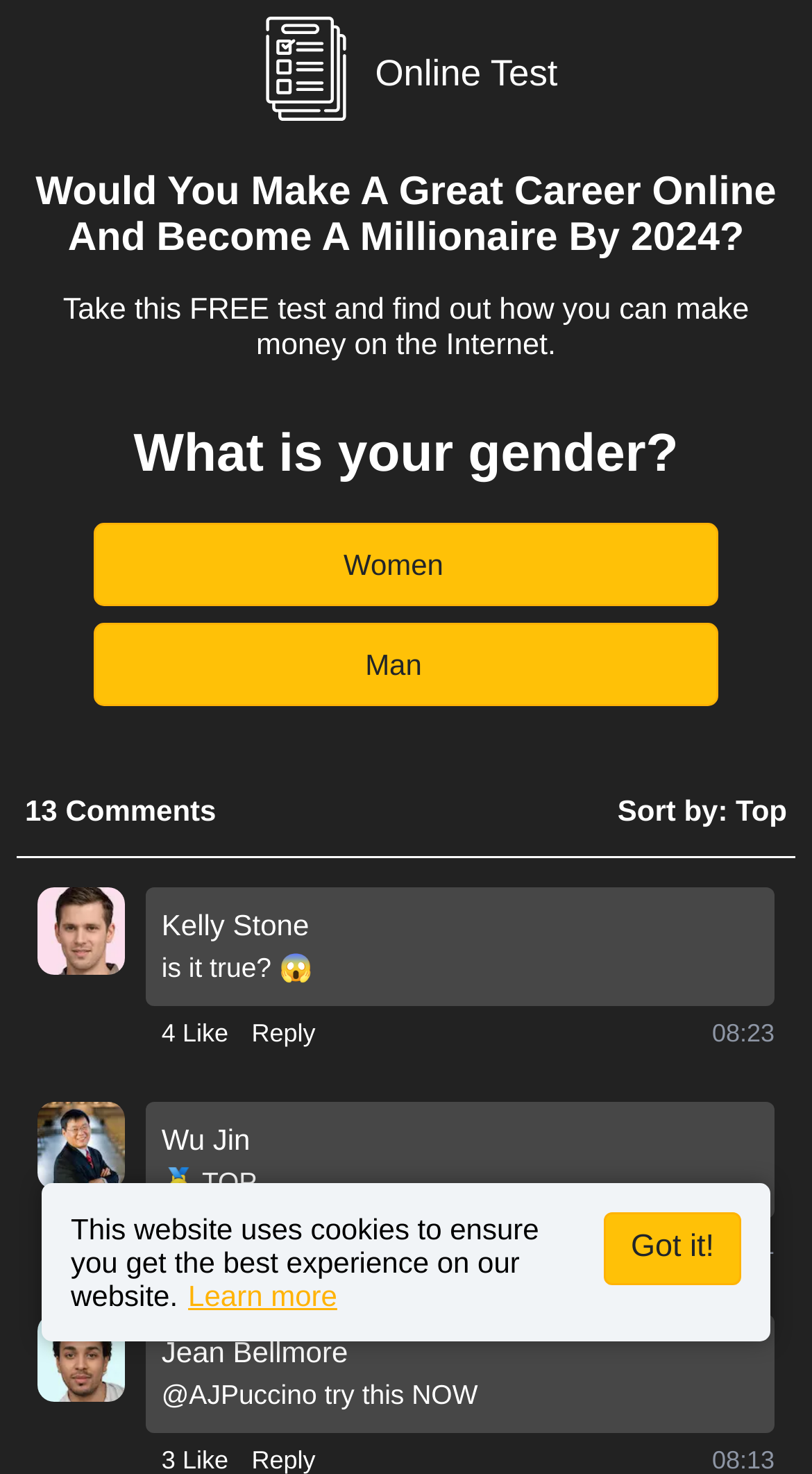Refer to the image and provide a thorough answer to this question:
What is the name of the person in the image?

The name of the person in the image can be found in the image element with the description 'Kelly Stone' which is located near the comment 'is it true? 😱'.